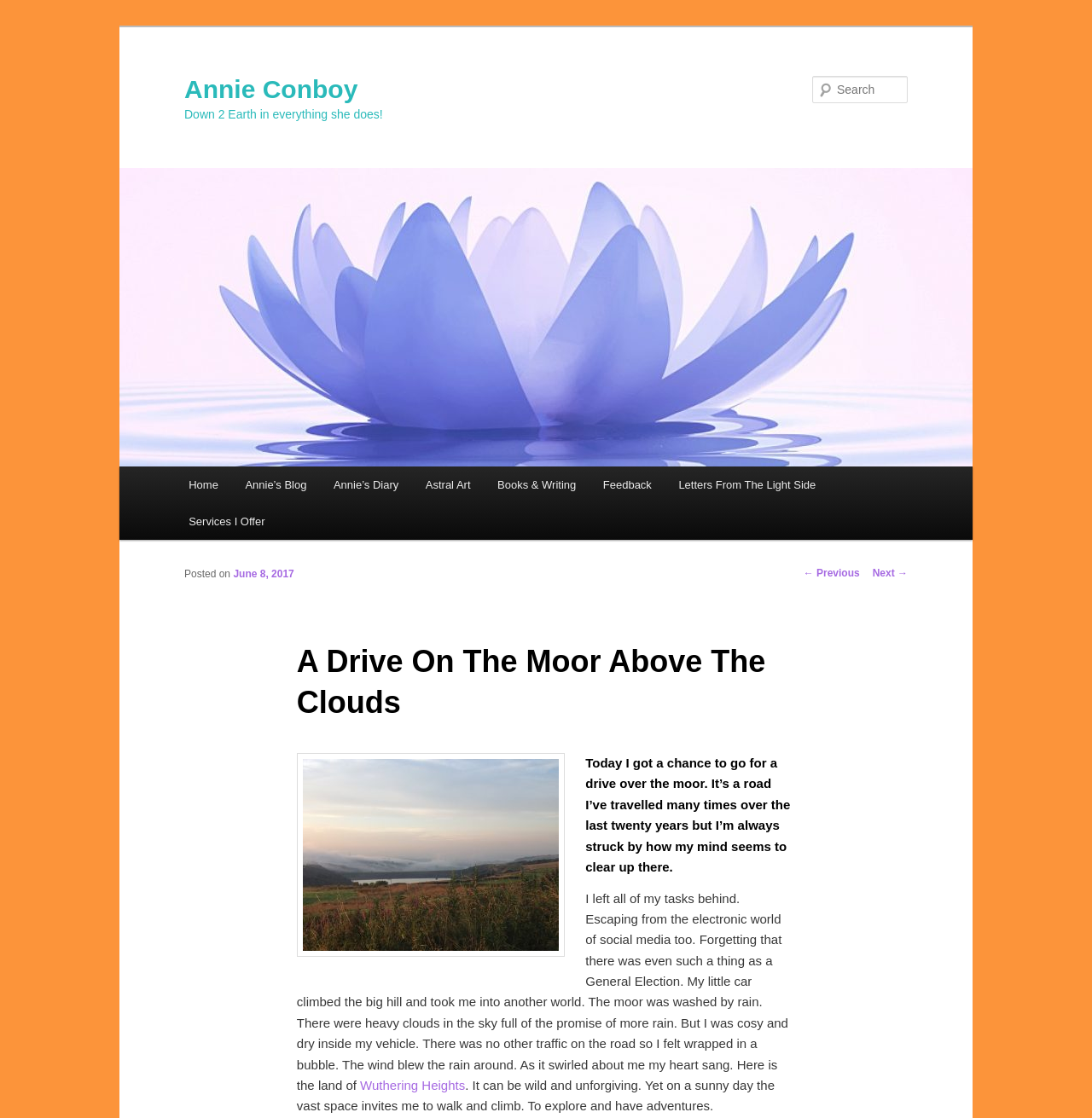Please identify the bounding box coordinates of the element's region that needs to be clicked to fulfill the following instruction: "Contact us". The bounding box coordinates should consist of four float numbers between 0 and 1, i.e., [left, top, right, bottom].

None